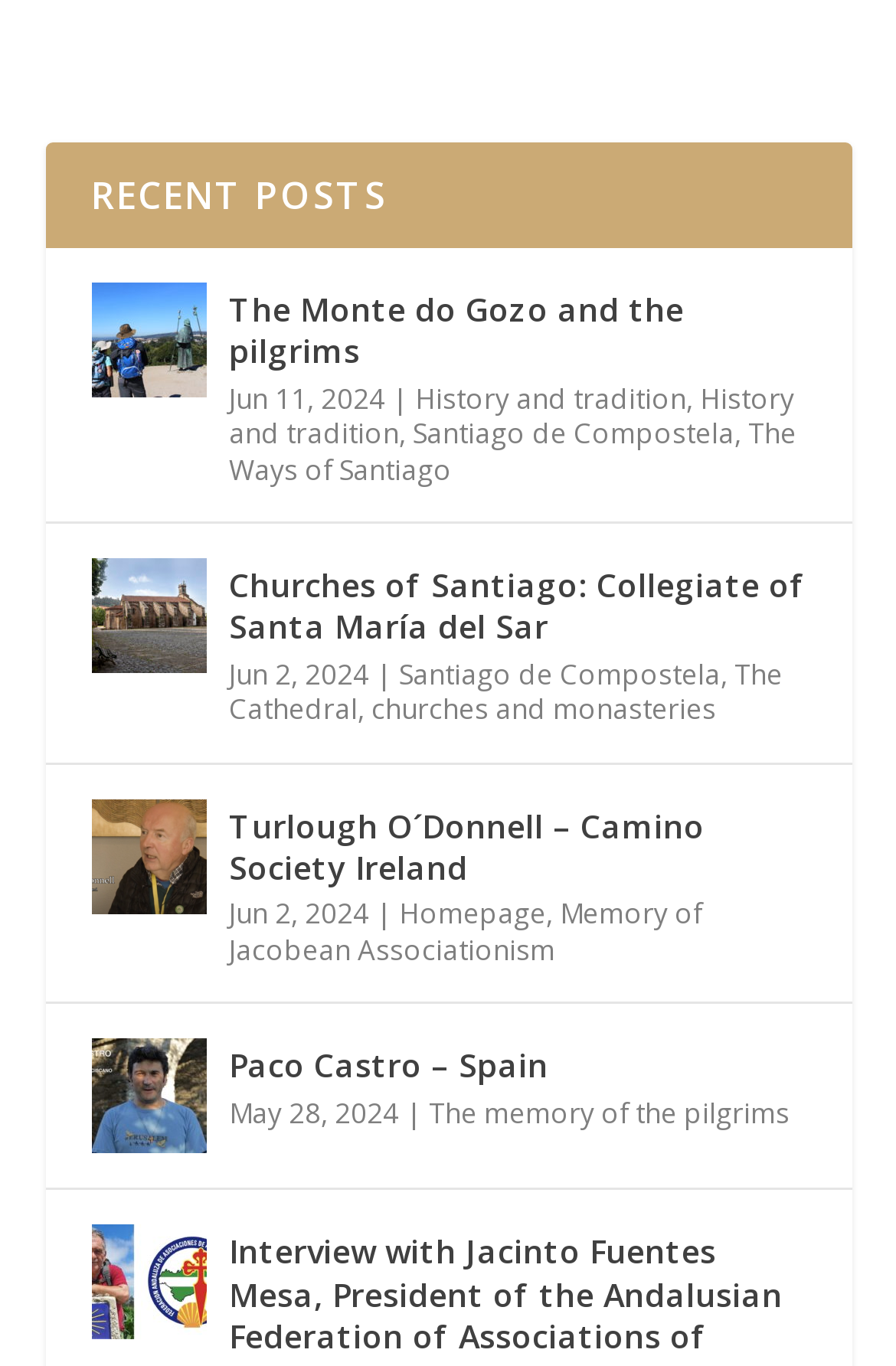Provide the bounding box coordinates of the HTML element this sentence describes: "History and tradition".

[0.255, 0.277, 0.886, 0.331]